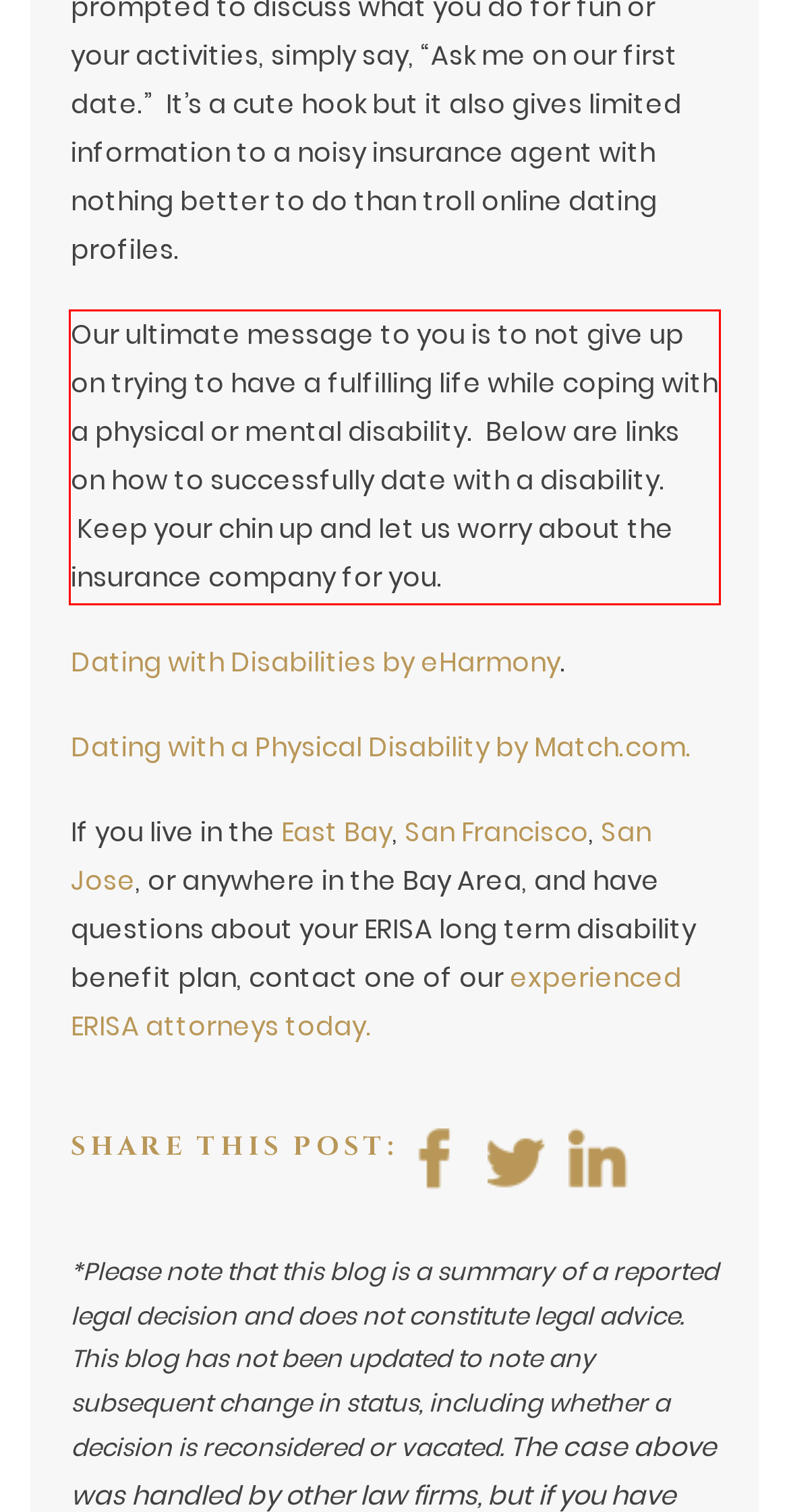Identify the text inside the red bounding box on the provided webpage screenshot by performing OCR.

Our ultimate message to you is to not give up on trying to have a fulfilling life while coping with a physical or mental disability. Below are links on how to successfully date with a disability. Keep your chin up and let us worry about the insurance company for you.